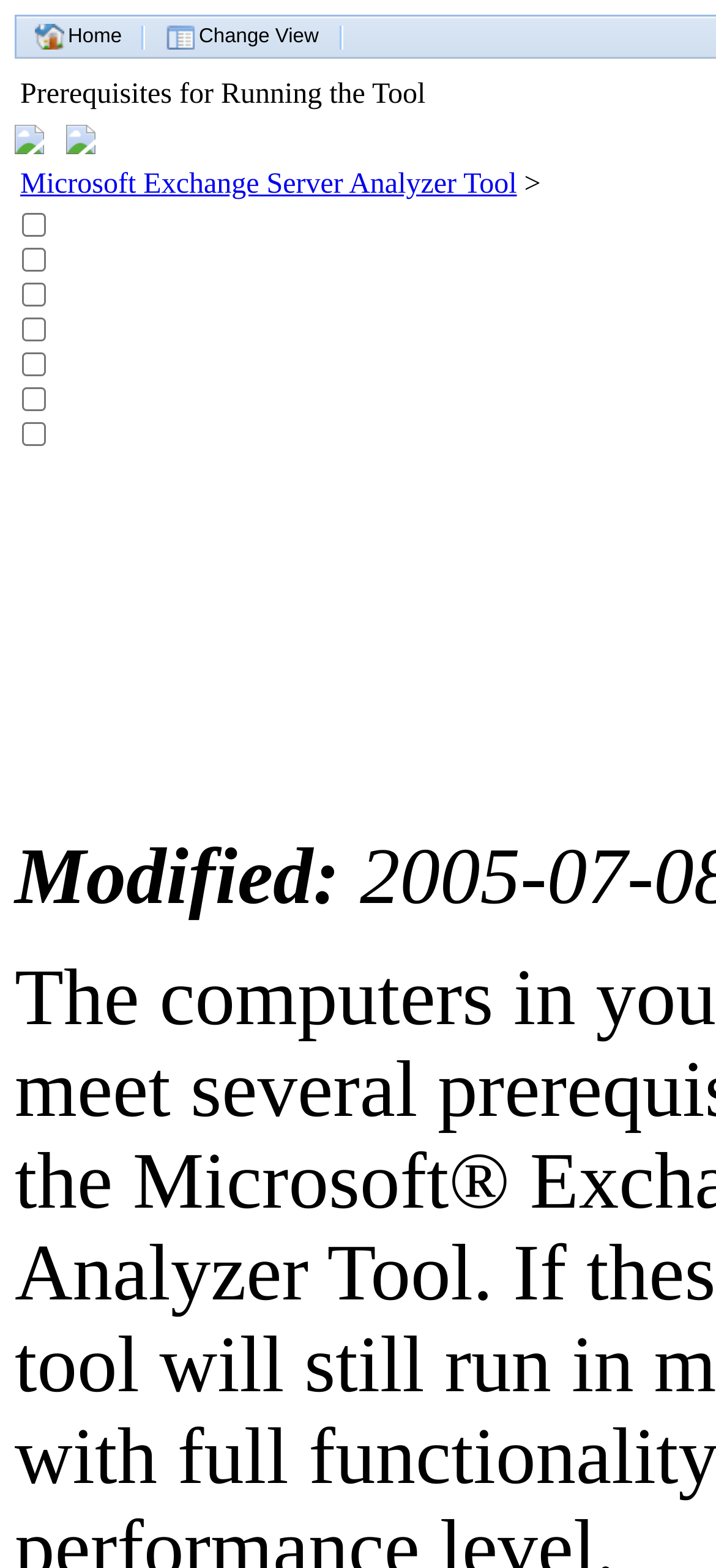Please respond to the question using a single word or phrase:
What is the text of the first link on the top navigation bar?

Home